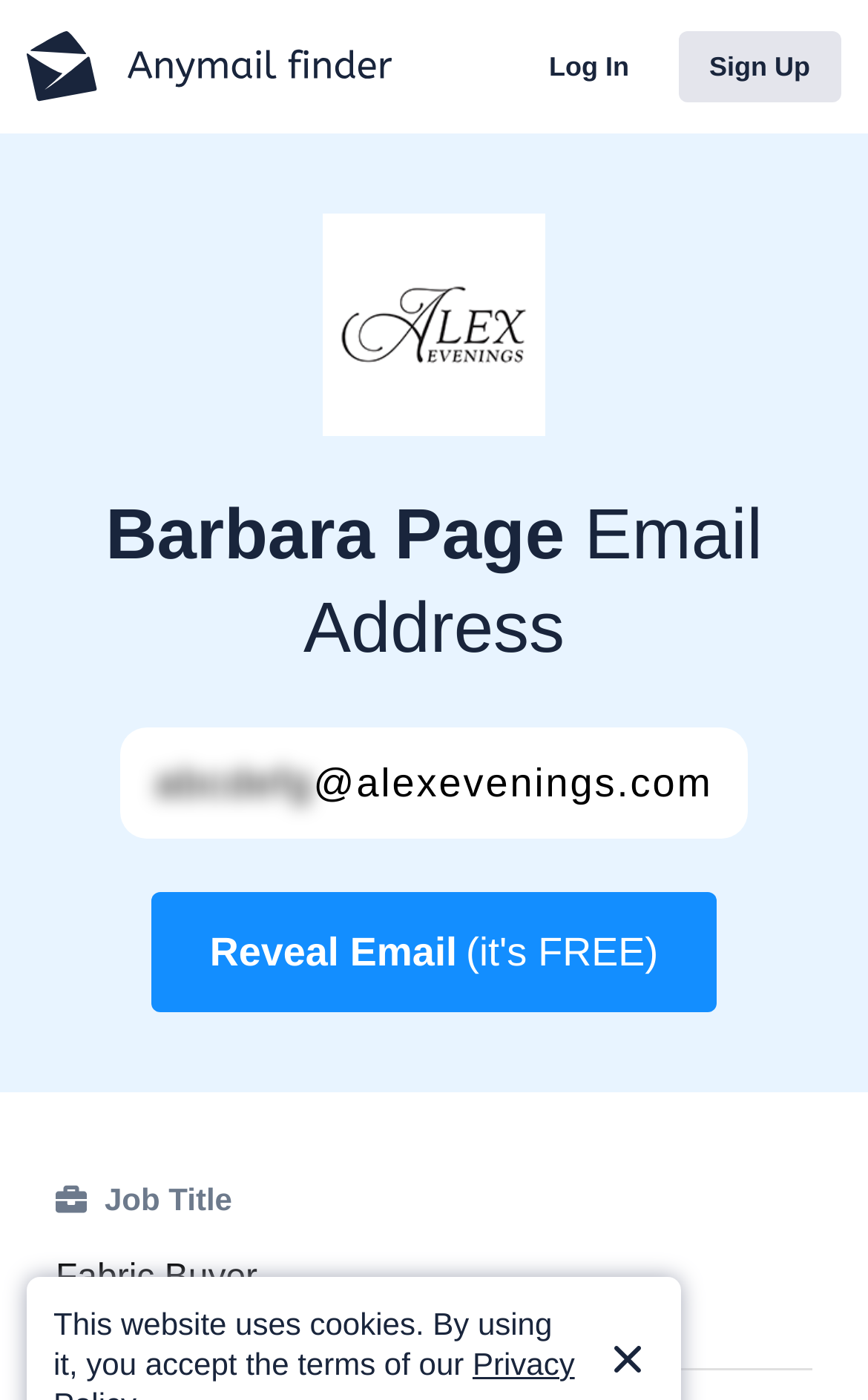What is the logo image located at?
Can you provide a detailed and comprehensive answer to the question?

I found the answer by looking at the bounding box coordinates of the image element with the description 'Logo of Alex Evenings' which is located at [0.372, 0.153, 0.628, 0.311], indicating it is at the top center of the webpage.